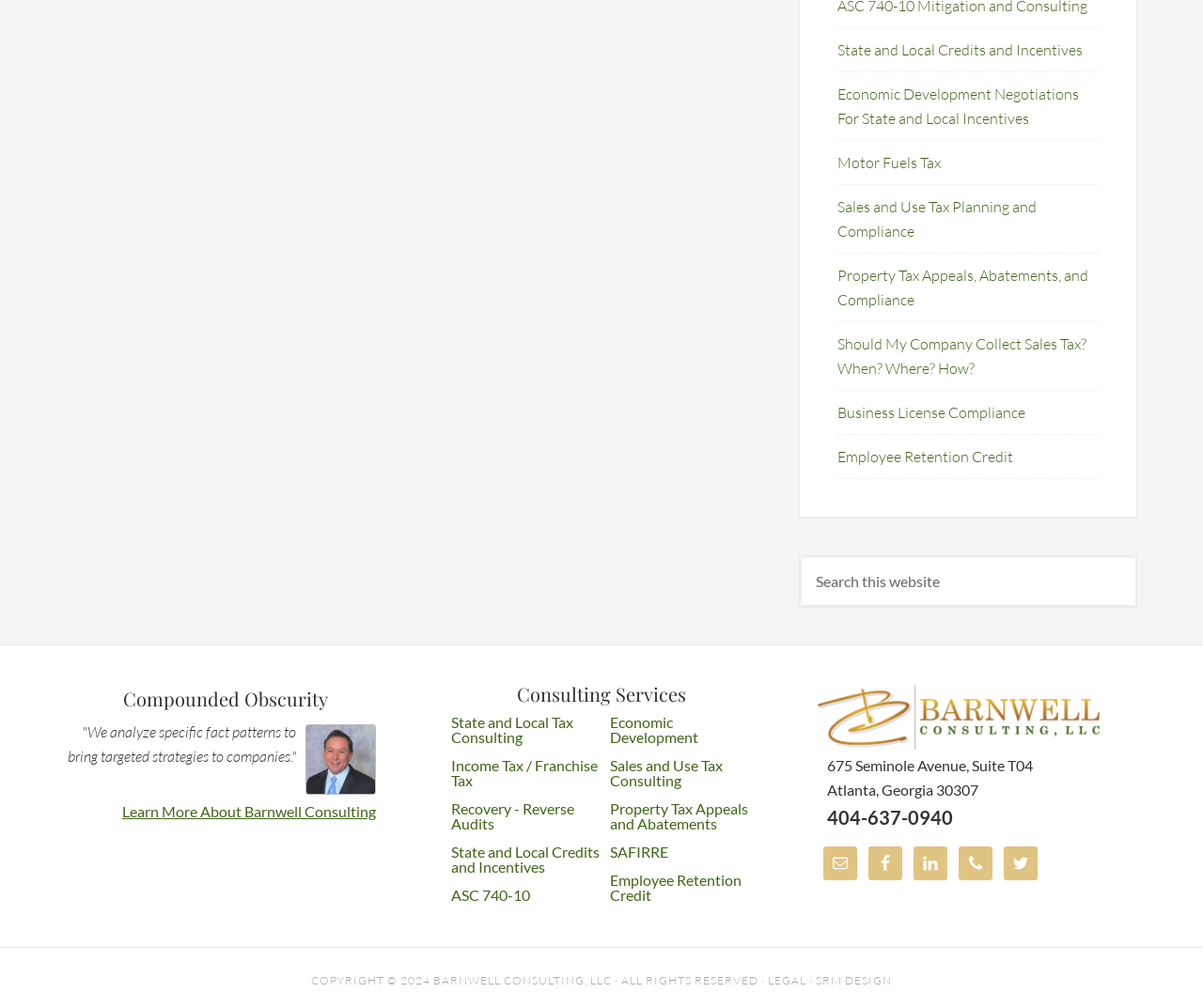Identify the bounding box coordinates of the region that needs to be clicked to carry out this instruction: "Search this website". Provide these coordinates as four float numbers ranging from 0 to 1, i.e., [left, top, right, bottom].

[0.665, 0.551, 0.945, 0.601]